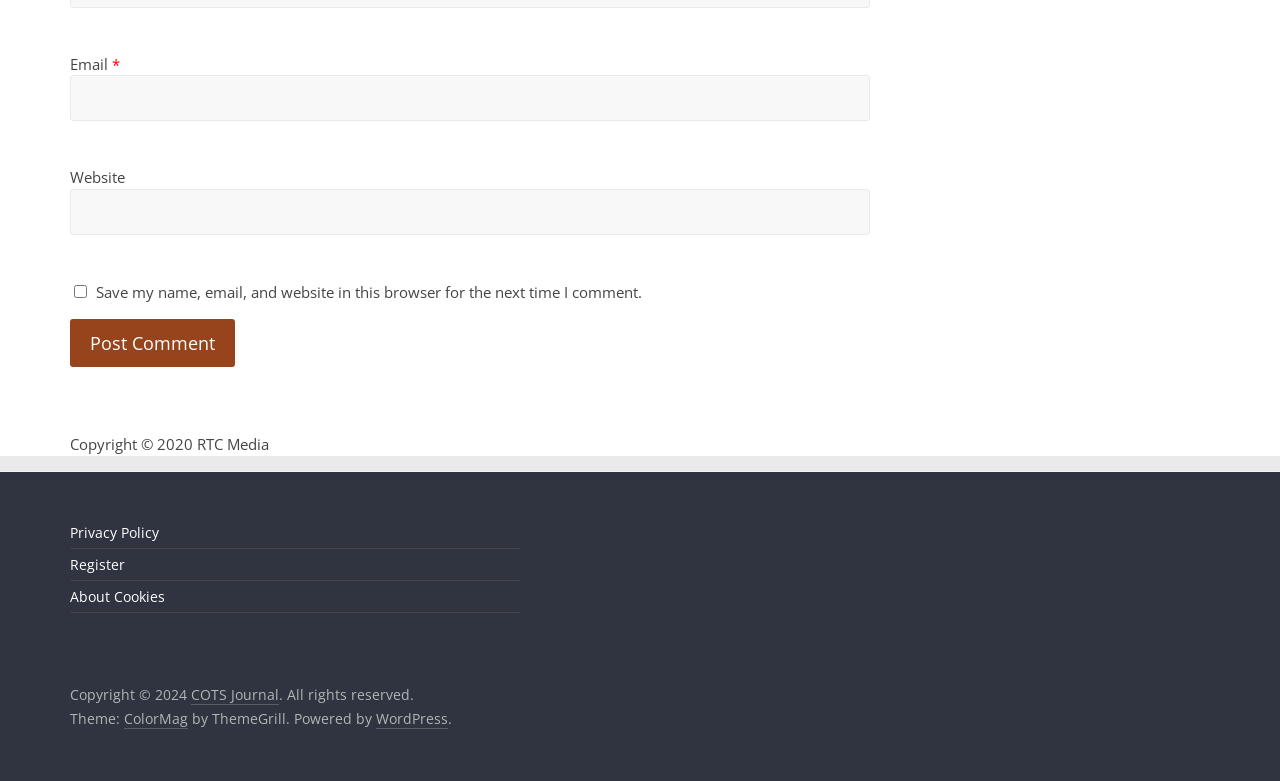Please identify the bounding box coordinates of the clickable area that will fulfill the following instruction: "Enter email address". The coordinates should be in the format of four float numbers between 0 and 1, i.e., [left, top, right, bottom].

[0.055, 0.096, 0.68, 0.155]